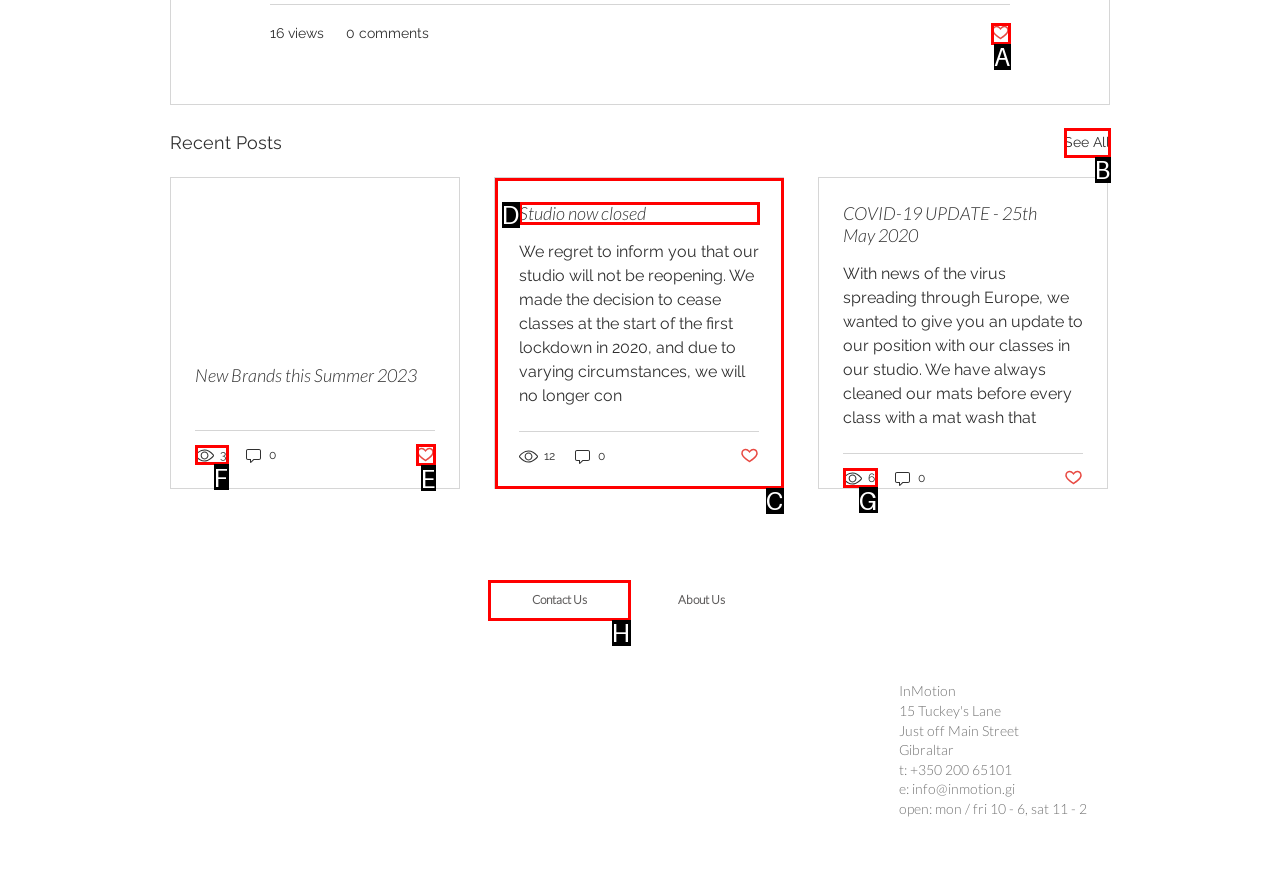Determine which HTML element to click on in order to complete the action: Like a post.
Reply with the letter of the selected option.

E